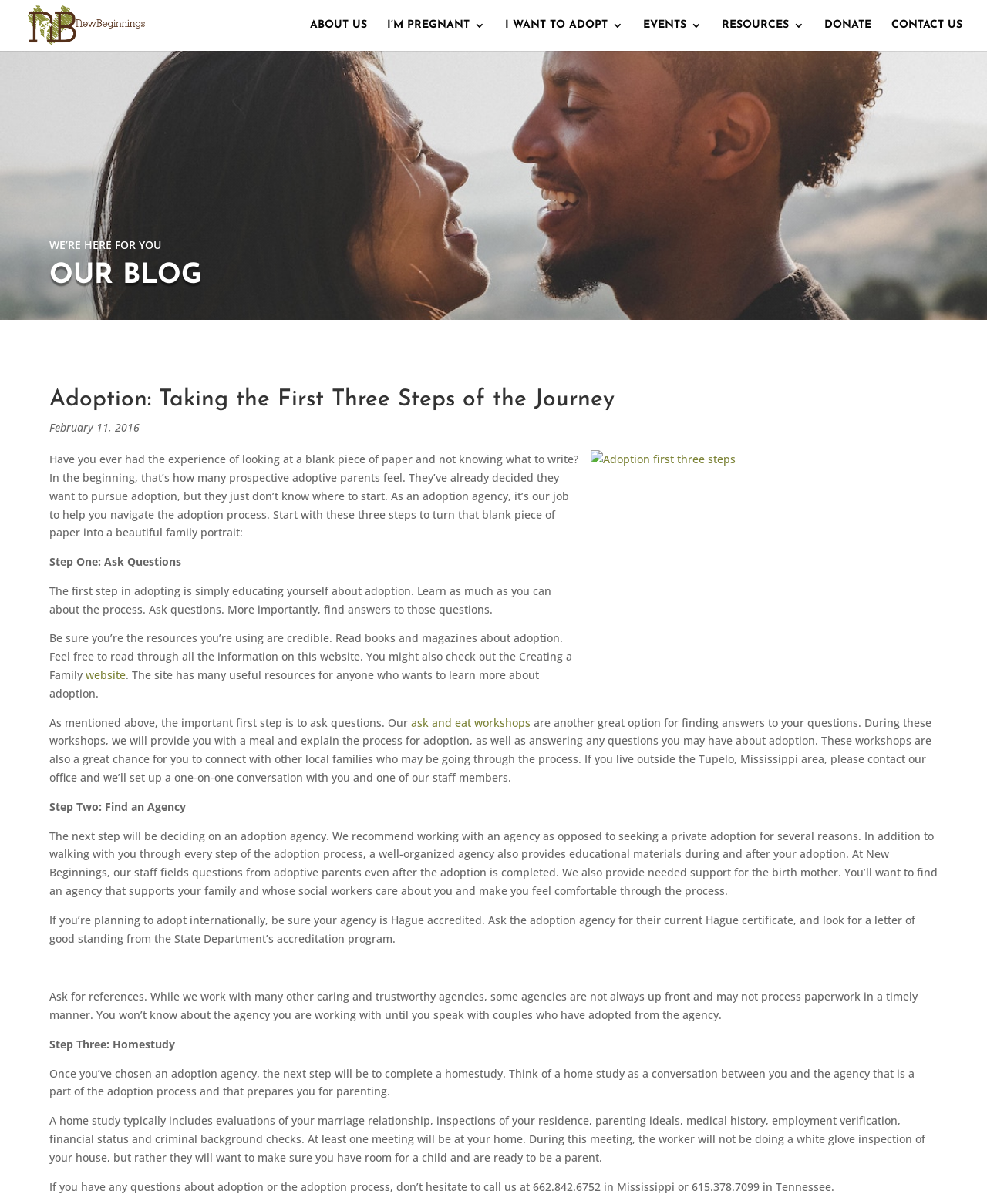Using the information in the image, give a comprehensive answer to the question: 
What is the recommended way to learn about adoption?

The webpage suggests that prospective adoptive parents should educate themselves about adoption by learning as much as they can about the process, asking questions, and finding credible resources, such as reading books and magazines about adoption and checking out the Creating a Family website.